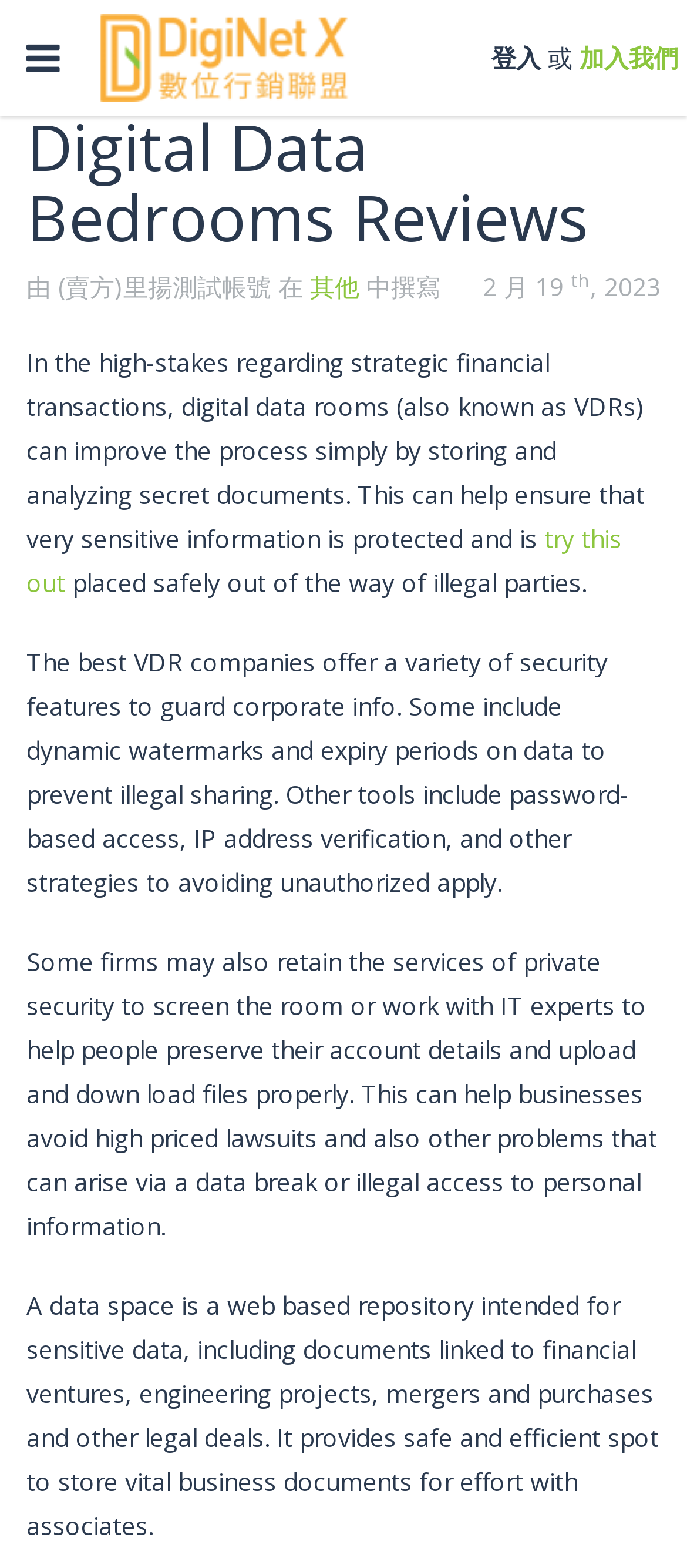Provide the bounding box coordinates of the UI element that matches the description: "加入我們".

[0.844, 0.026, 0.987, 0.047]